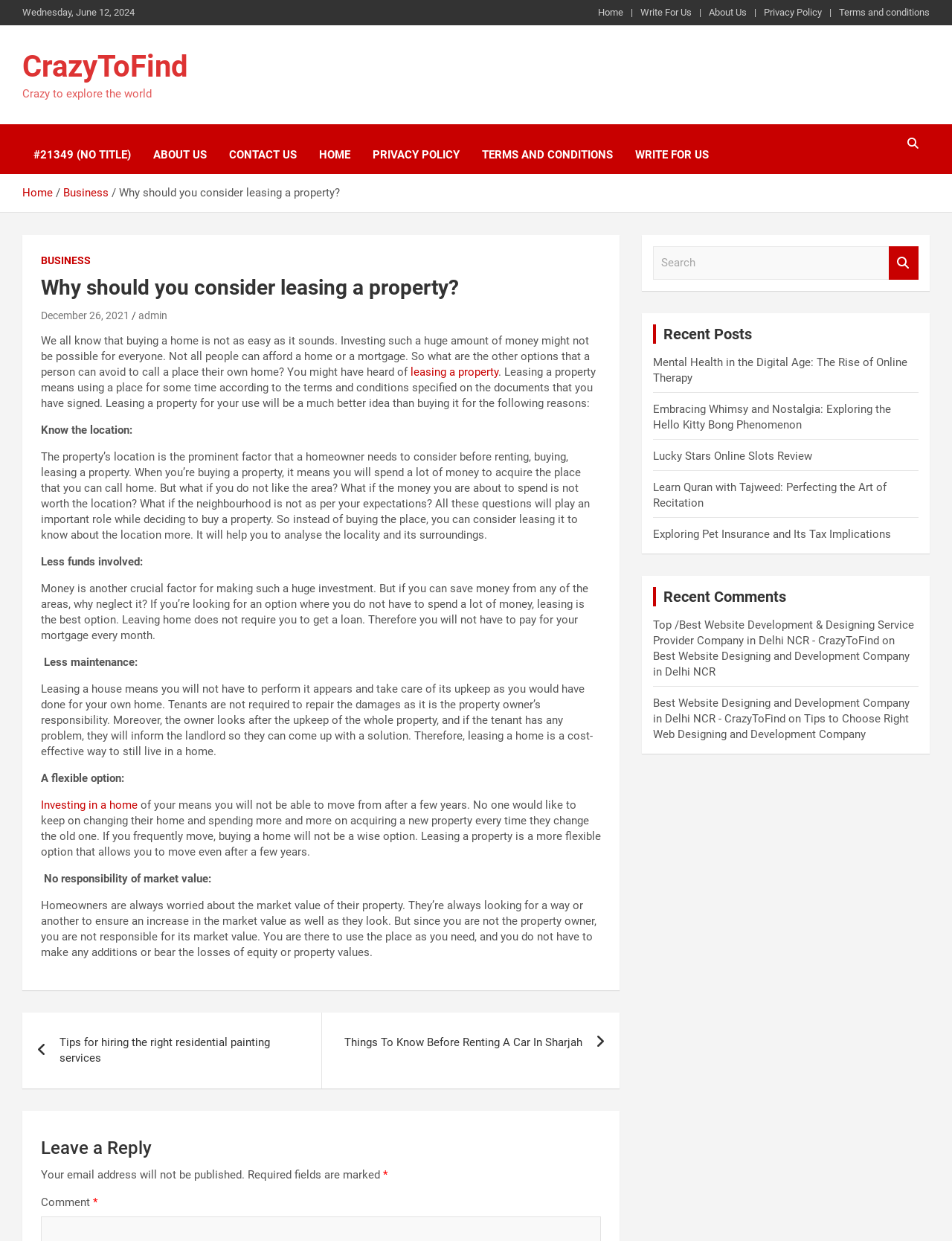Provide a brief response to the question using a single word or phrase: 
How many recent posts are listed on this webpage?

5